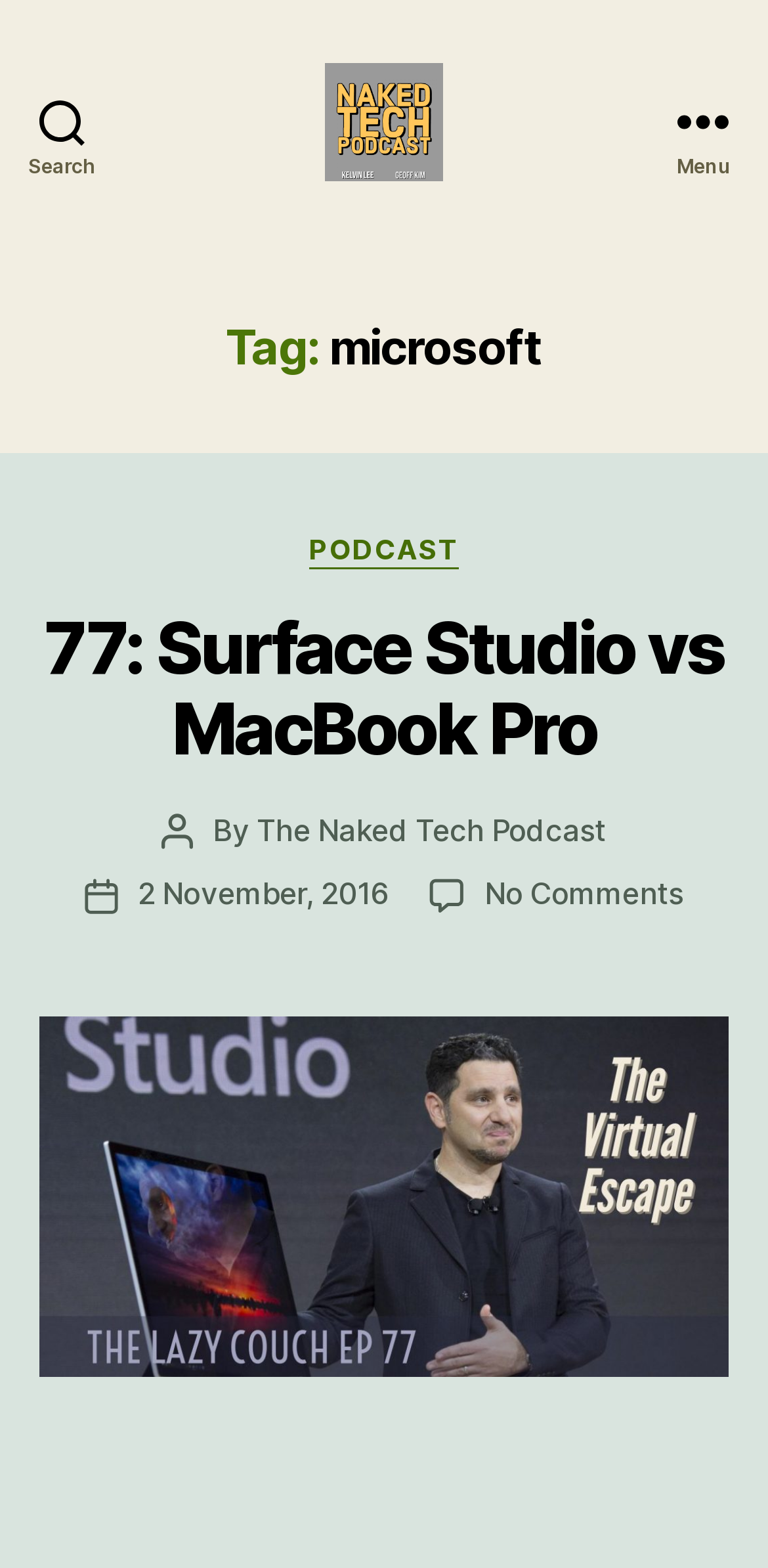What is the name of the podcast?
Please provide a single word or phrase as your answer based on the image.

Naked Tech Podcast